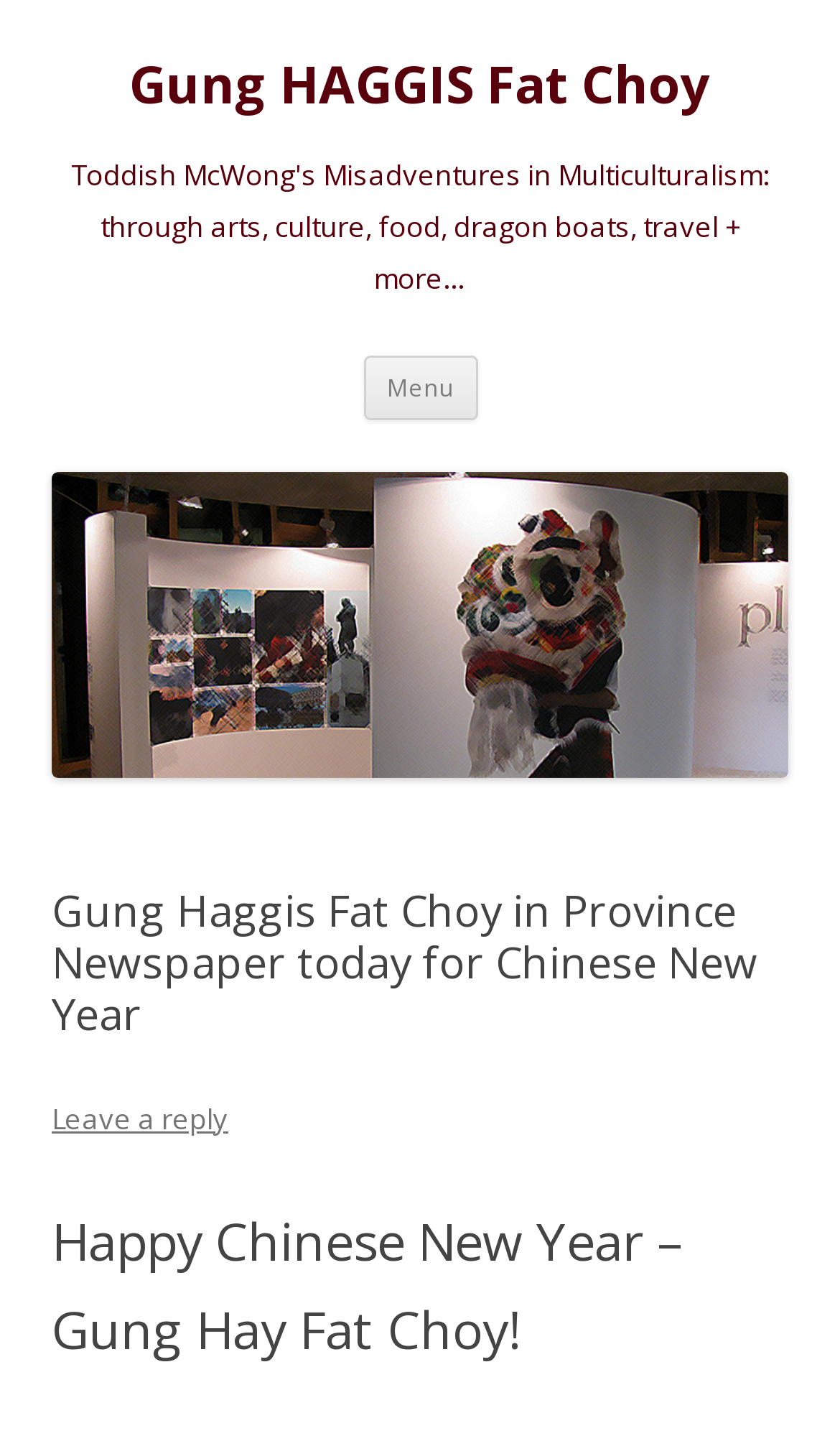Based on the description "Leave a reply", find the bounding box of the specified UI element.

[0.062, 0.765, 0.272, 0.792]